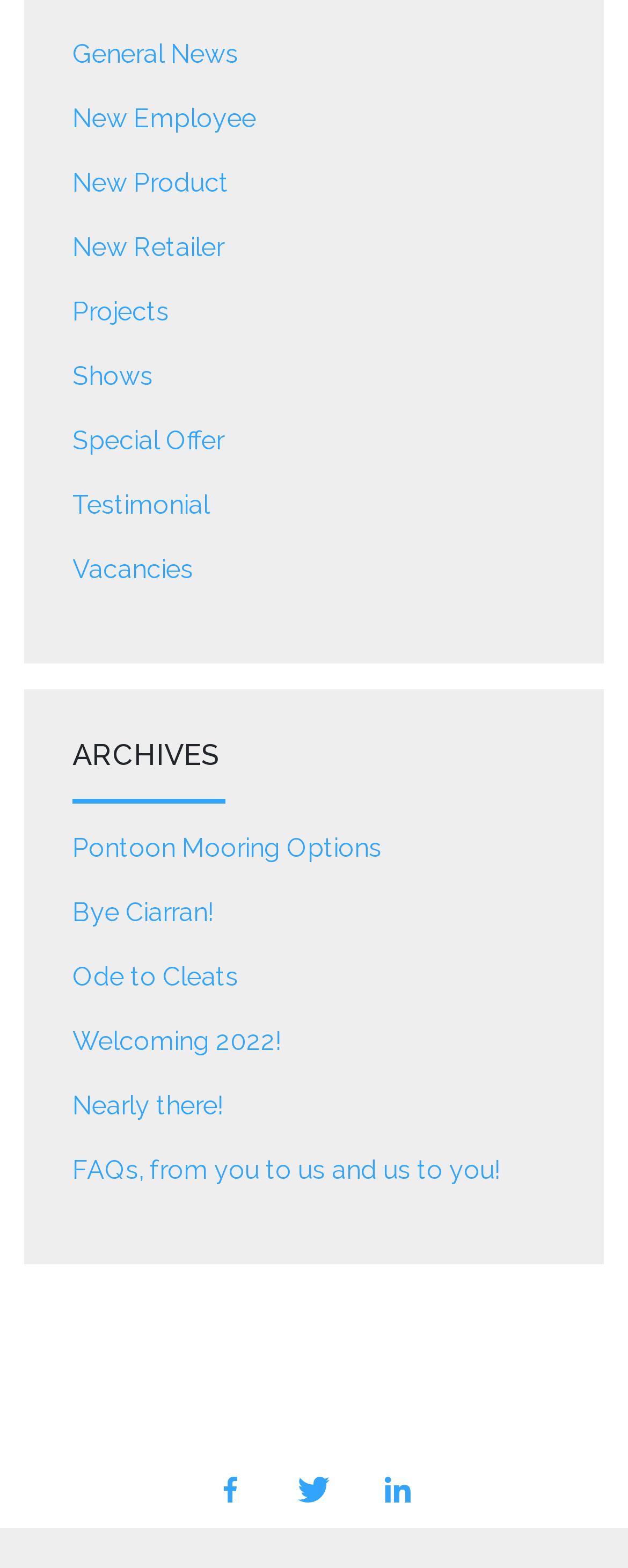What is the title of the section below the top menu?
Give a single word or phrase as your answer by examining the image.

ARCHIVES